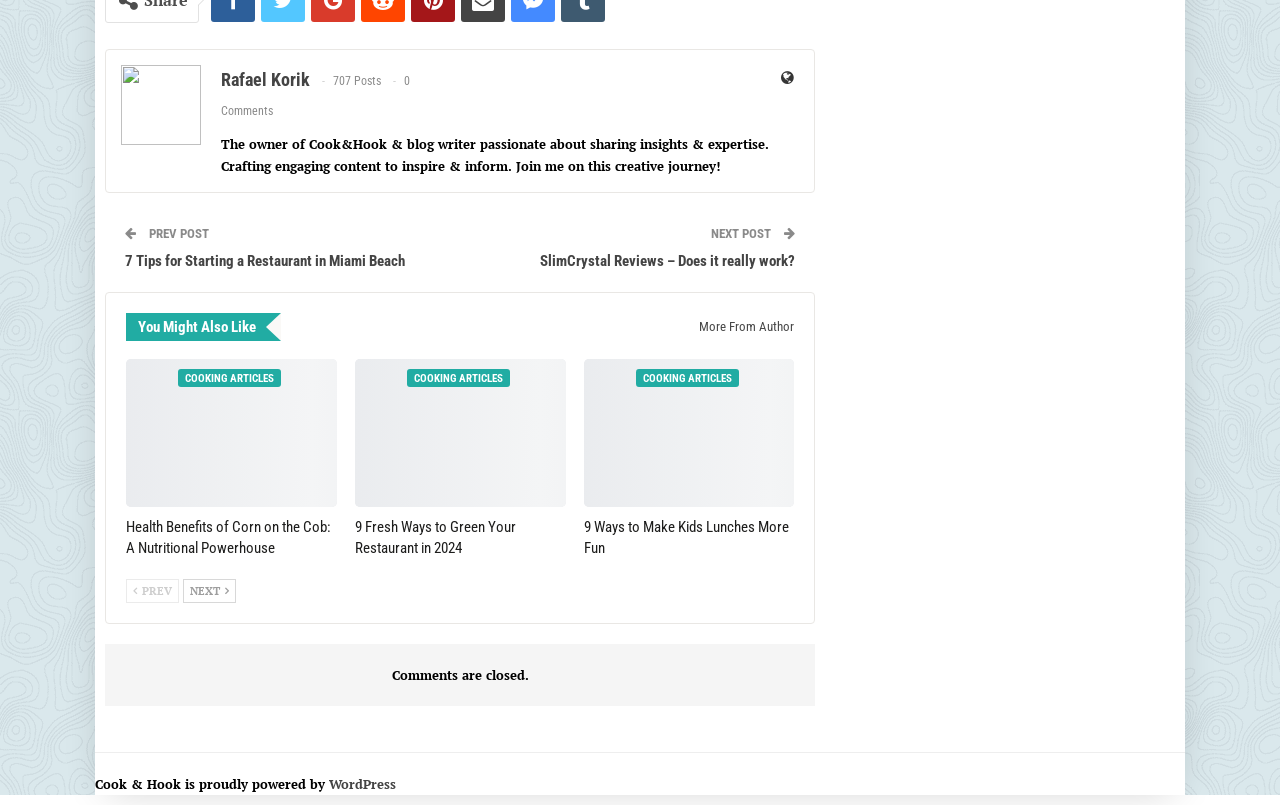Find the bounding box coordinates of the clickable element required to execute the following instruction: "View Rafael Korik's profile". Provide the coordinates as four float numbers between 0 and 1, i.e., [left, top, right, bottom].

[0.173, 0.085, 0.242, 0.111]